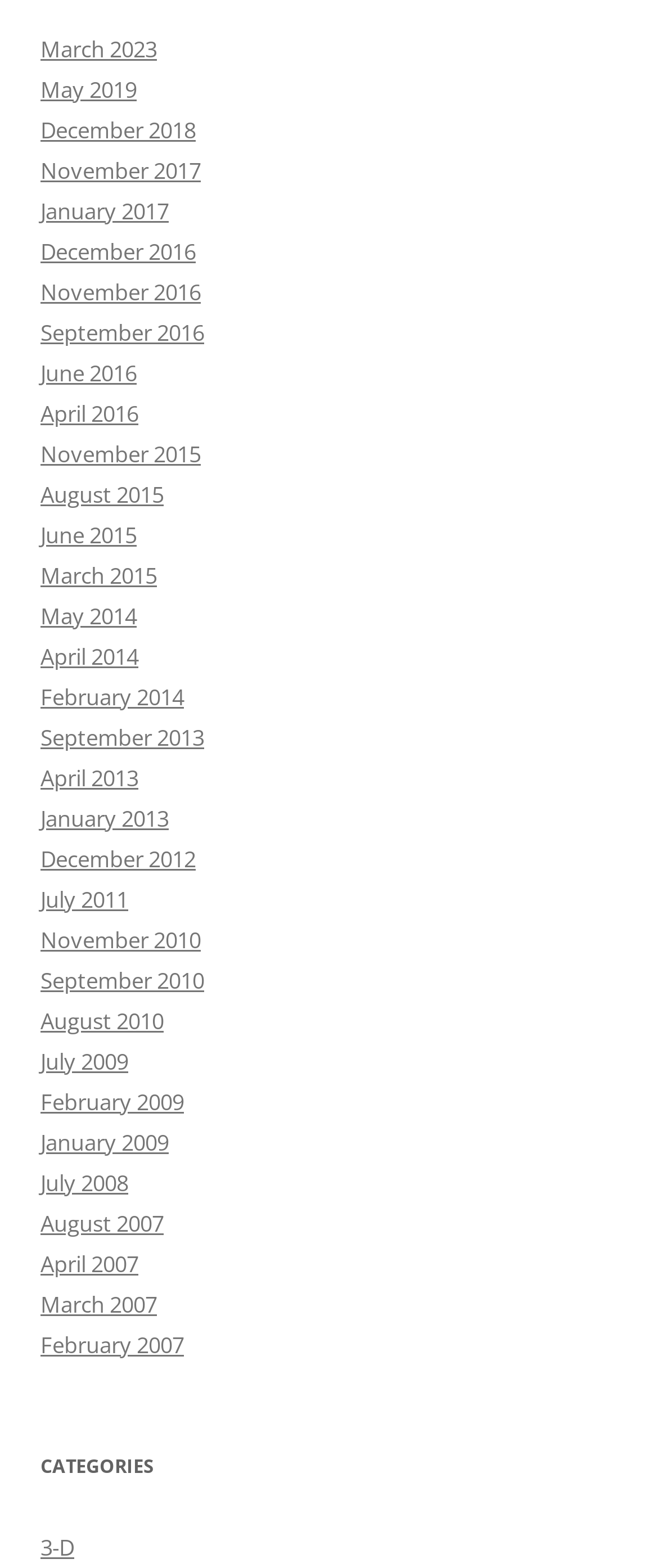Are there any links from the year 2022 on the webpage?
From the image, provide a succinct answer in one word or a short phrase.

No